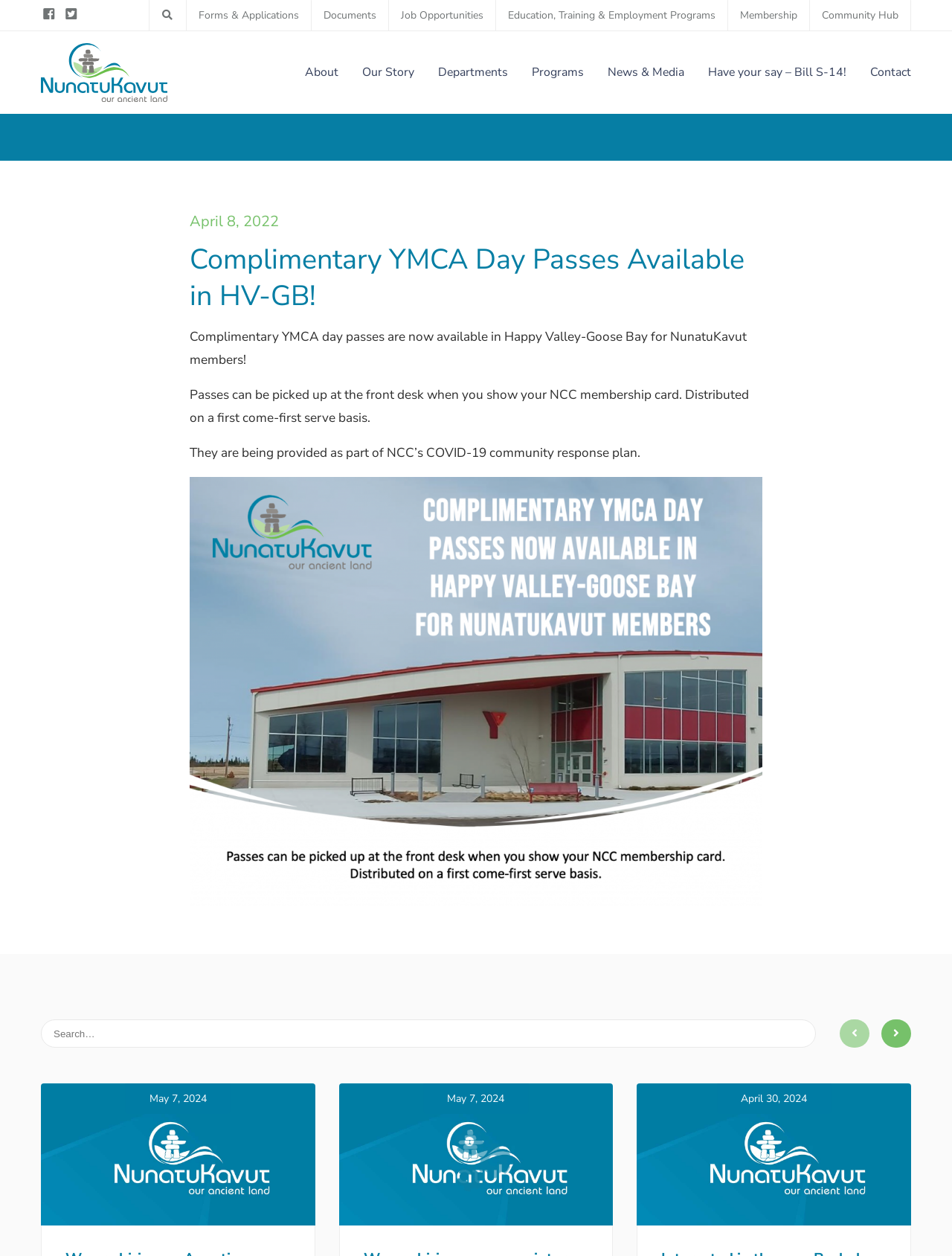Locate the bounding box coordinates of the area to click to fulfill this instruction: "Read about our story". The bounding box should be presented as four float numbers between 0 and 1, in the order [left, top, right, bottom].

[0.38, 0.049, 0.435, 0.066]